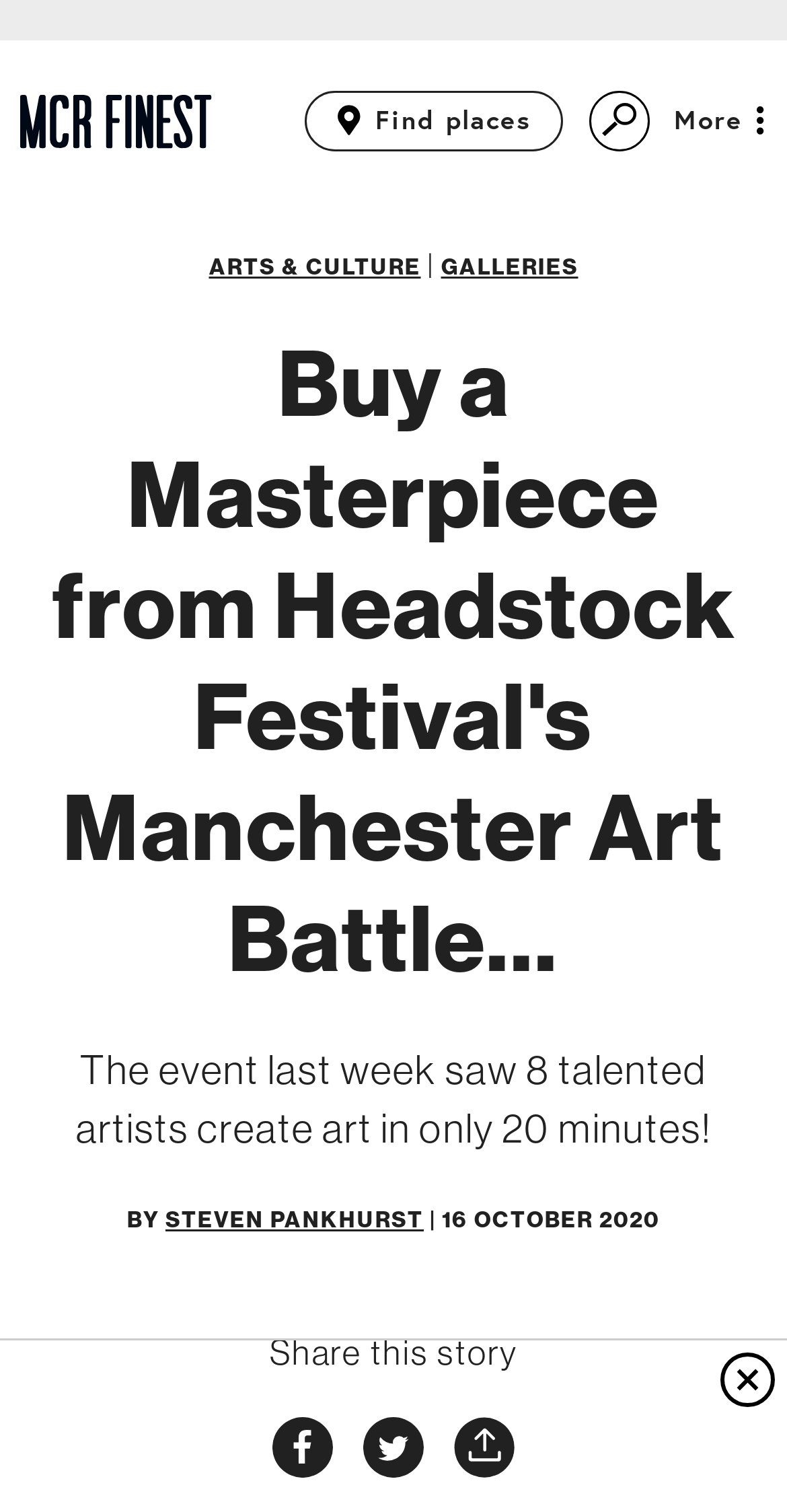Show the bounding box coordinates for the HTML element as described: "parent_node: Find places".

[0.747, 0.06, 0.824, 0.1]